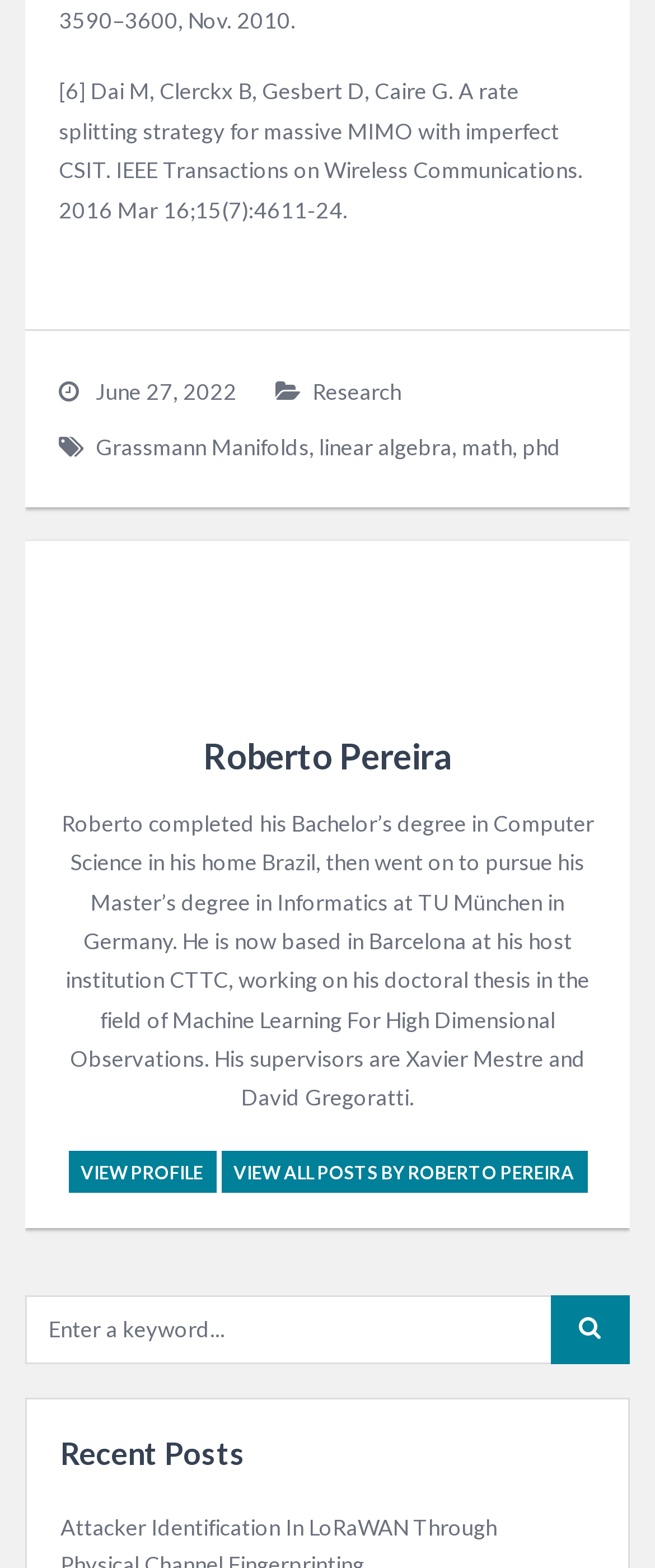Respond concisely with one word or phrase to the following query:
What is Roberto Pereira's current location?

Barcelona